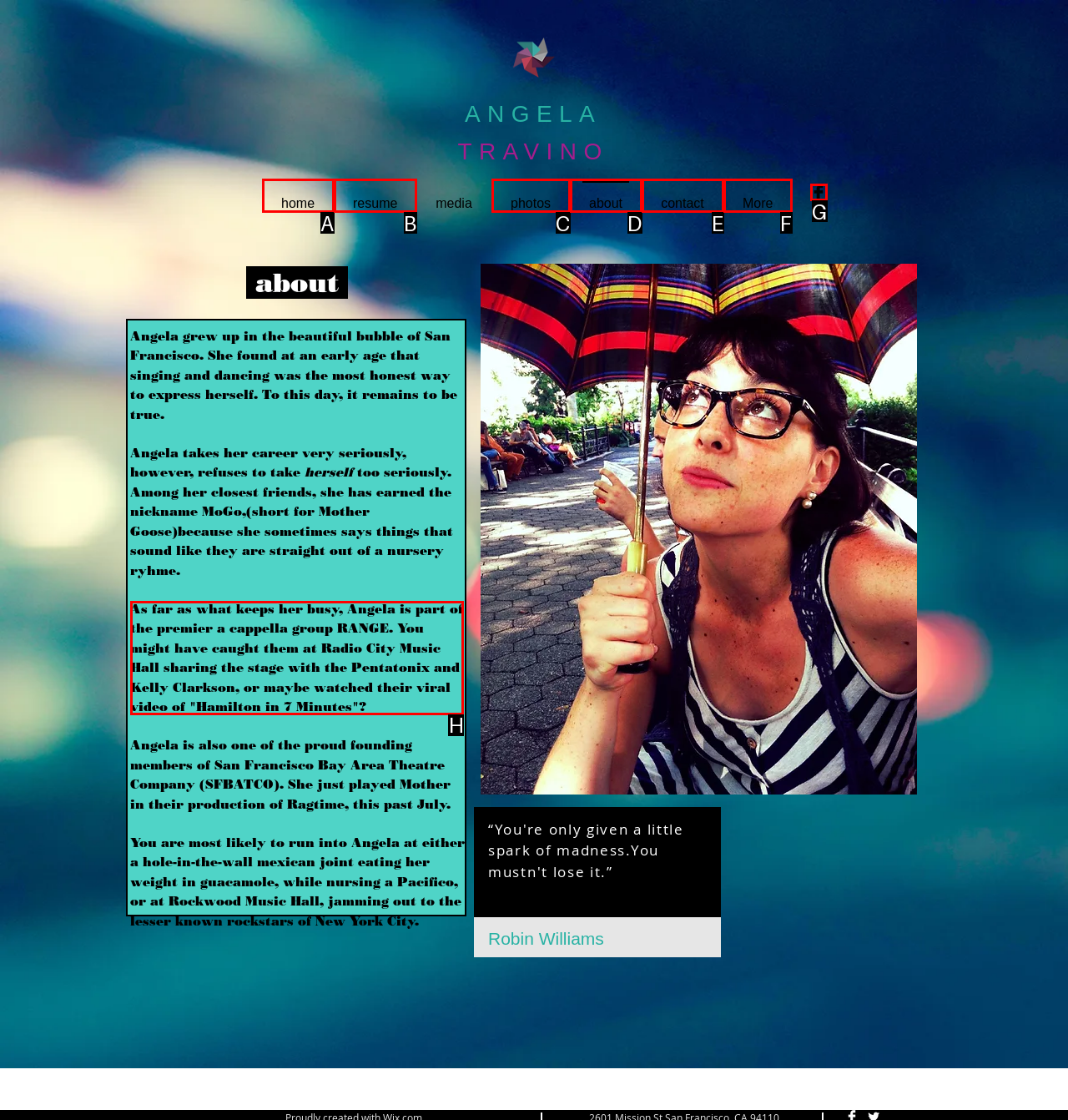To execute the task: Check out Angela's a cappella group RANGE, which one of the highlighted HTML elements should be clicked? Answer with the option's letter from the choices provided.

H